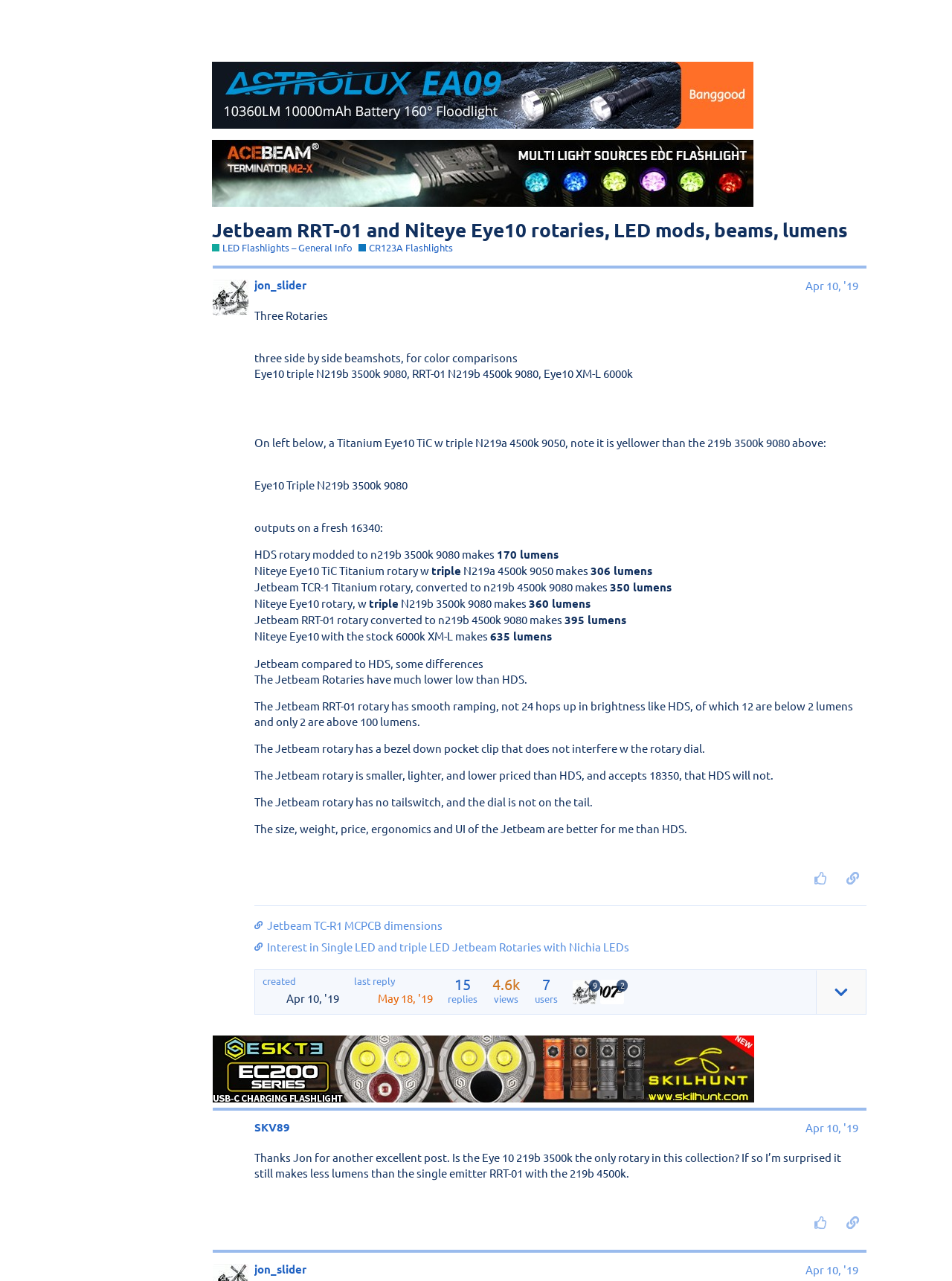Please determine the bounding box coordinates of the element's region to click for the following instruction: "View 'LED Flashlights – General Info'".

[0.11, 0.021, 0.258, 0.03]